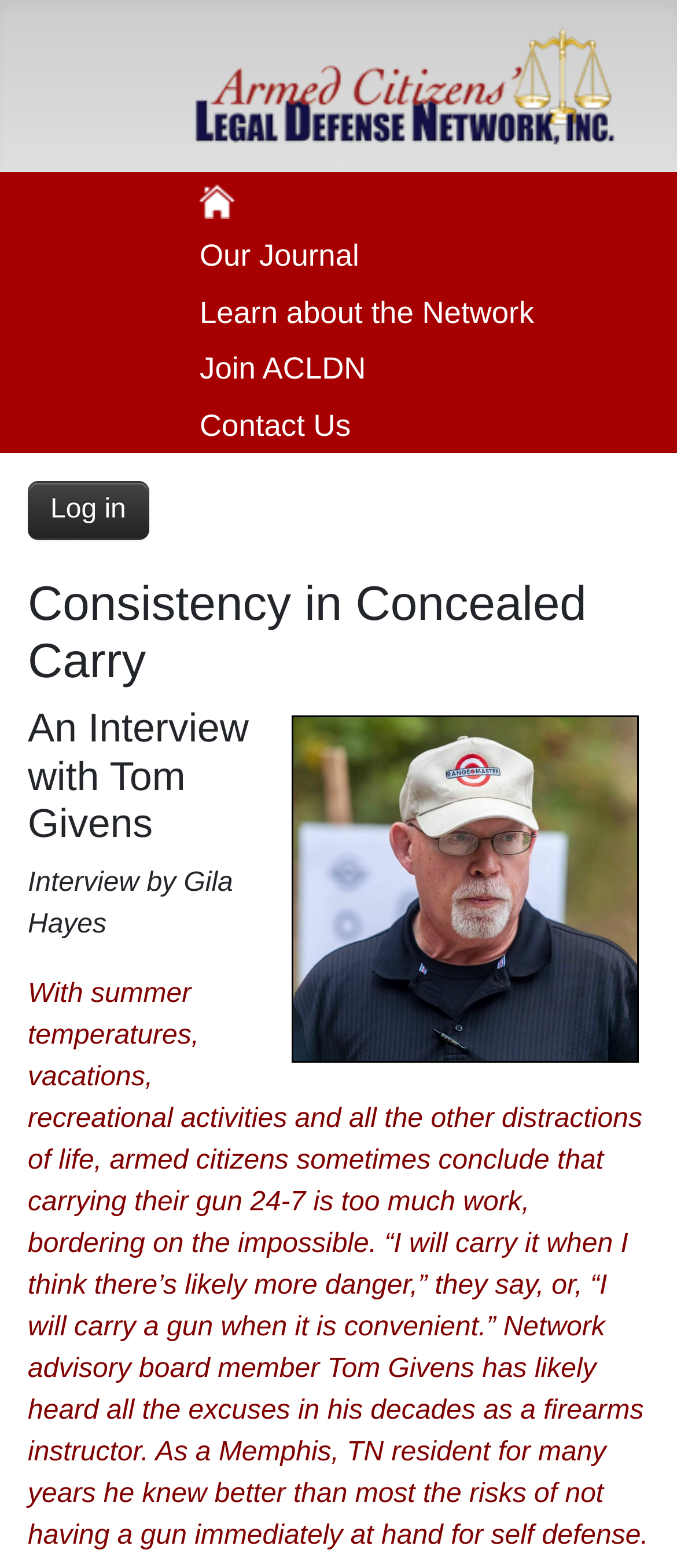Bounding box coordinates are specified in the format (top-left x, top-left y, bottom-right x, bottom-right y). All values are floating point numbers bounded between 0 and 1. Please provide the bounding box coordinate of the region this sentence describes: Home And Office

None